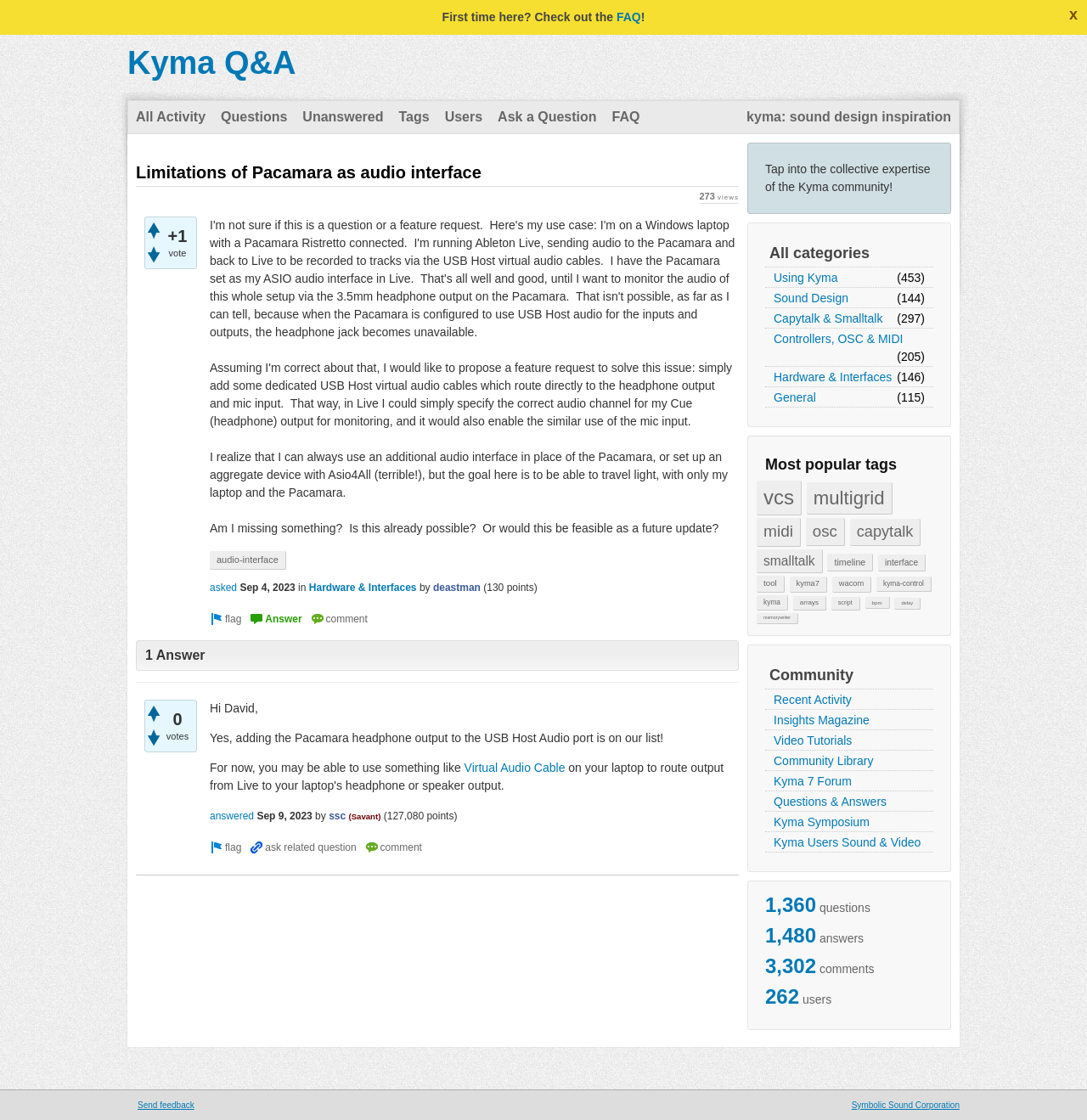Please determine and provide the text content of the webpage's heading.

Limitations of Pacamara as audio interface